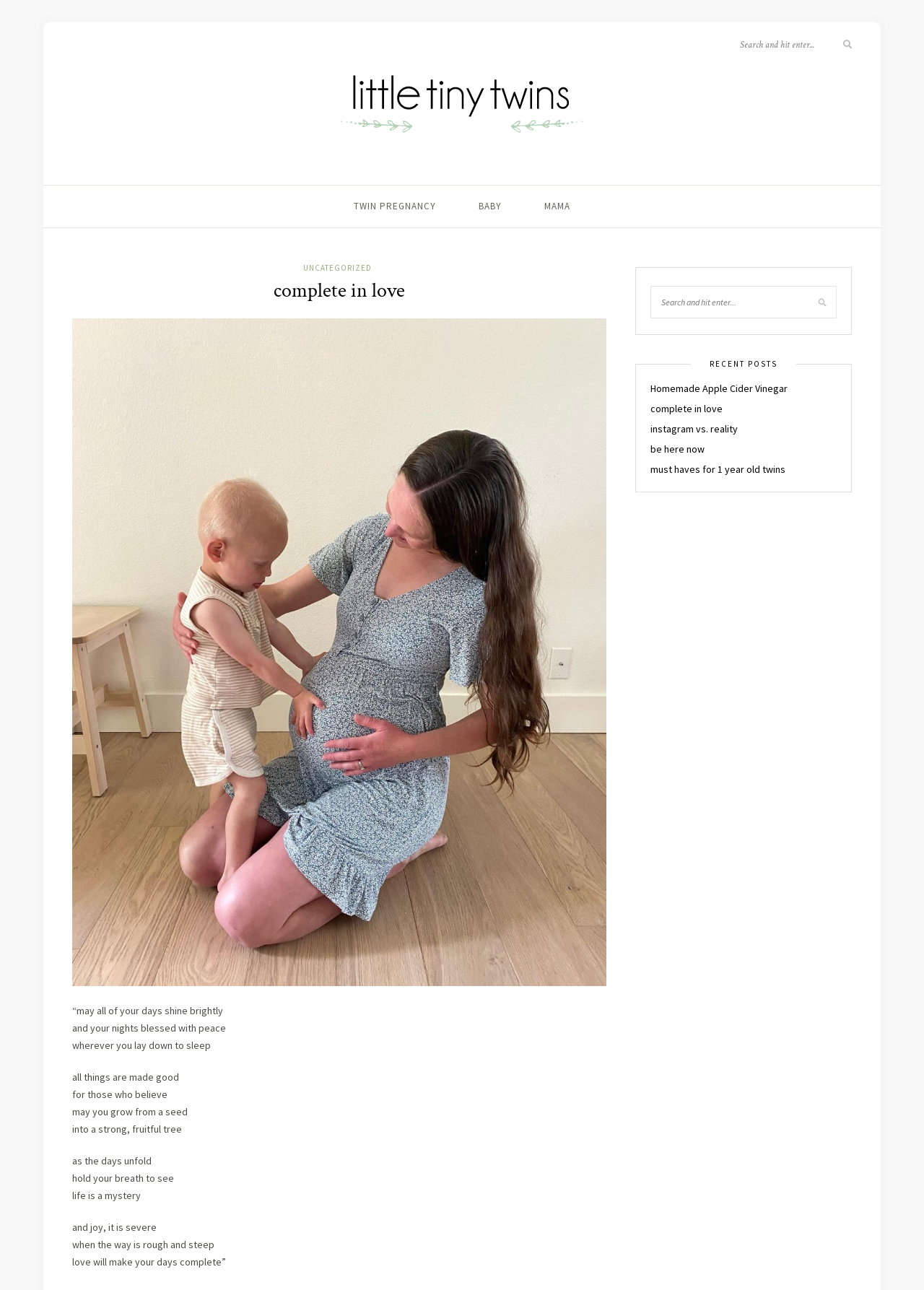Please predict the bounding box coordinates of the element's region where a click is necessary to complete the following instruction: "Visit the TWIN PREGNANCY page". The coordinates should be represented by four float numbers between 0 and 1, i.e., [left, top, right, bottom].

[0.383, 0.144, 0.472, 0.176]